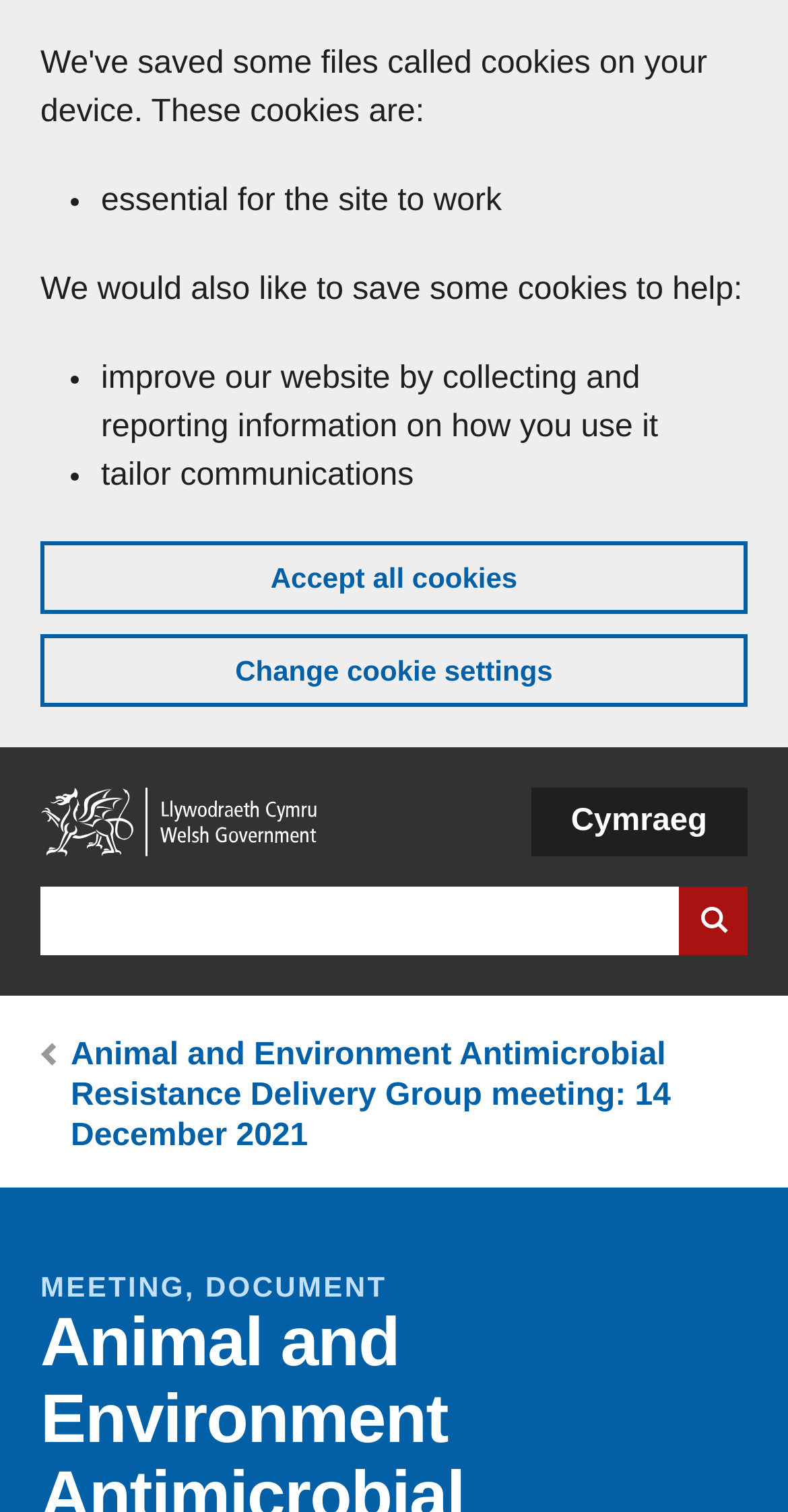From the webpage screenshot, predict the bounding box coordinates (top-left x, top-left y, bottom-right x, bottom-right y) for the UI element described here: Accept all cookies

[0.051, 0.358, 0.949, 0.406]